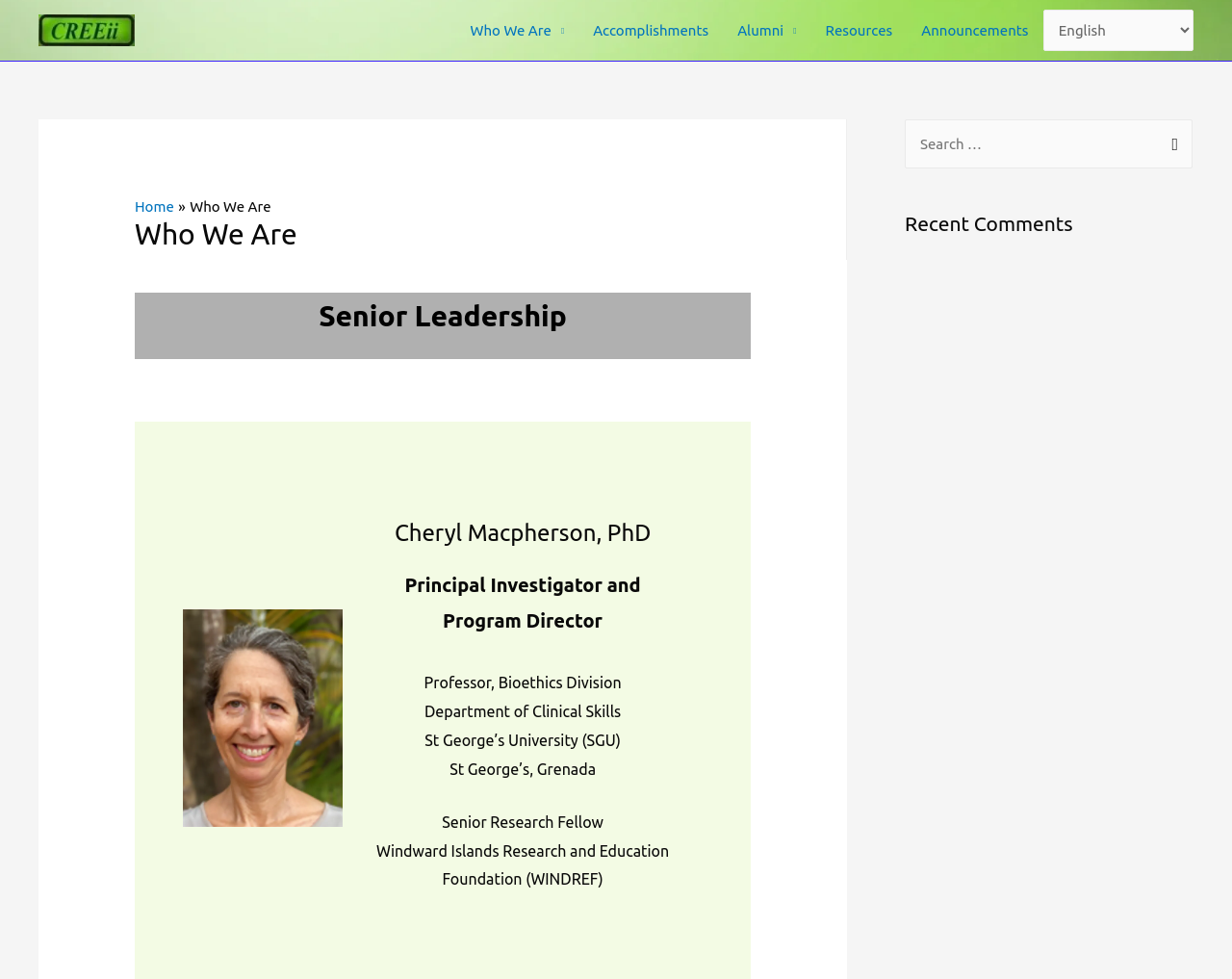Find the primary header on the webpage and provide its text.

Who We Are